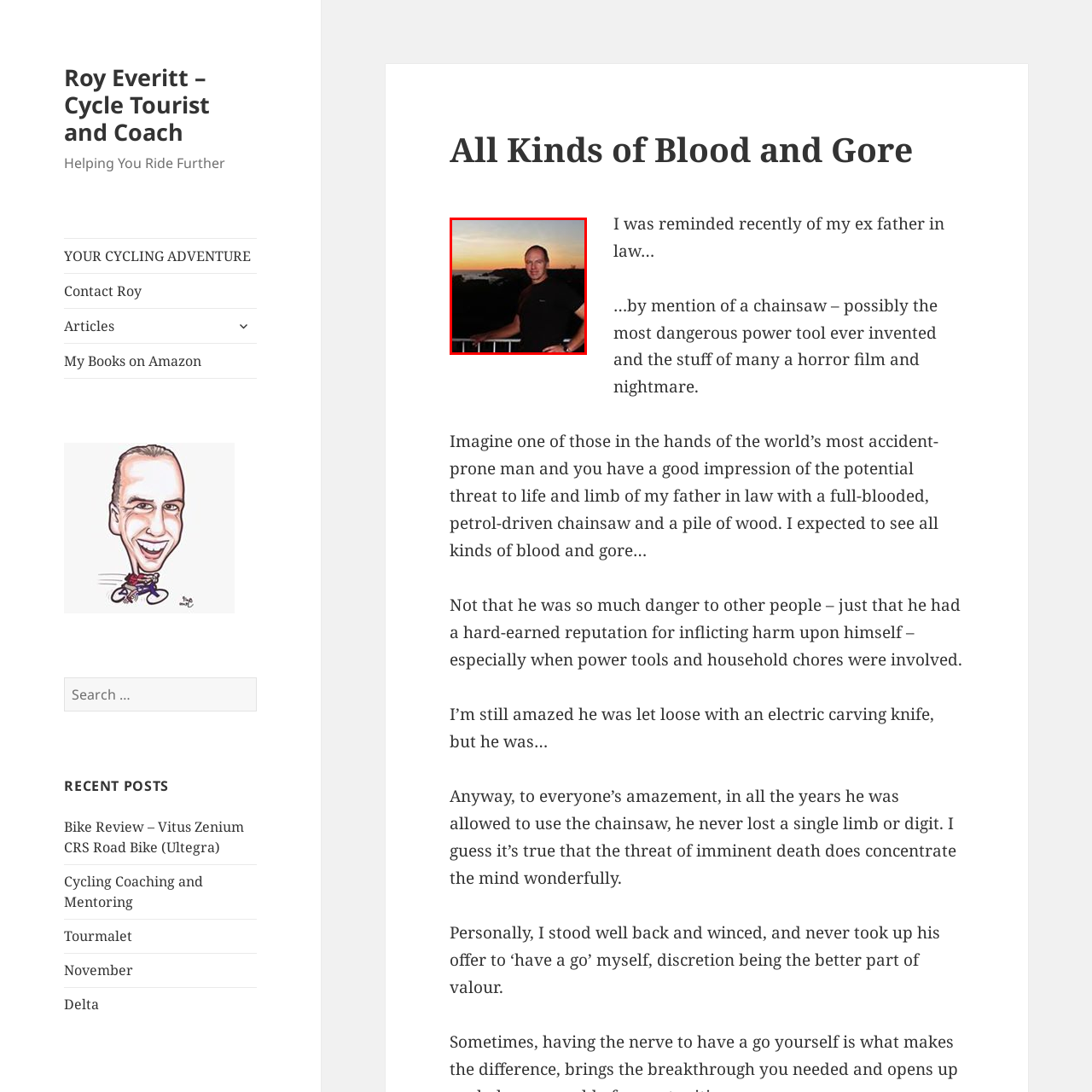Refer to the section enclosed in the red box, Is the man indoors or outdoors? Please answer briefly with a single word or phrase.

Outdoors